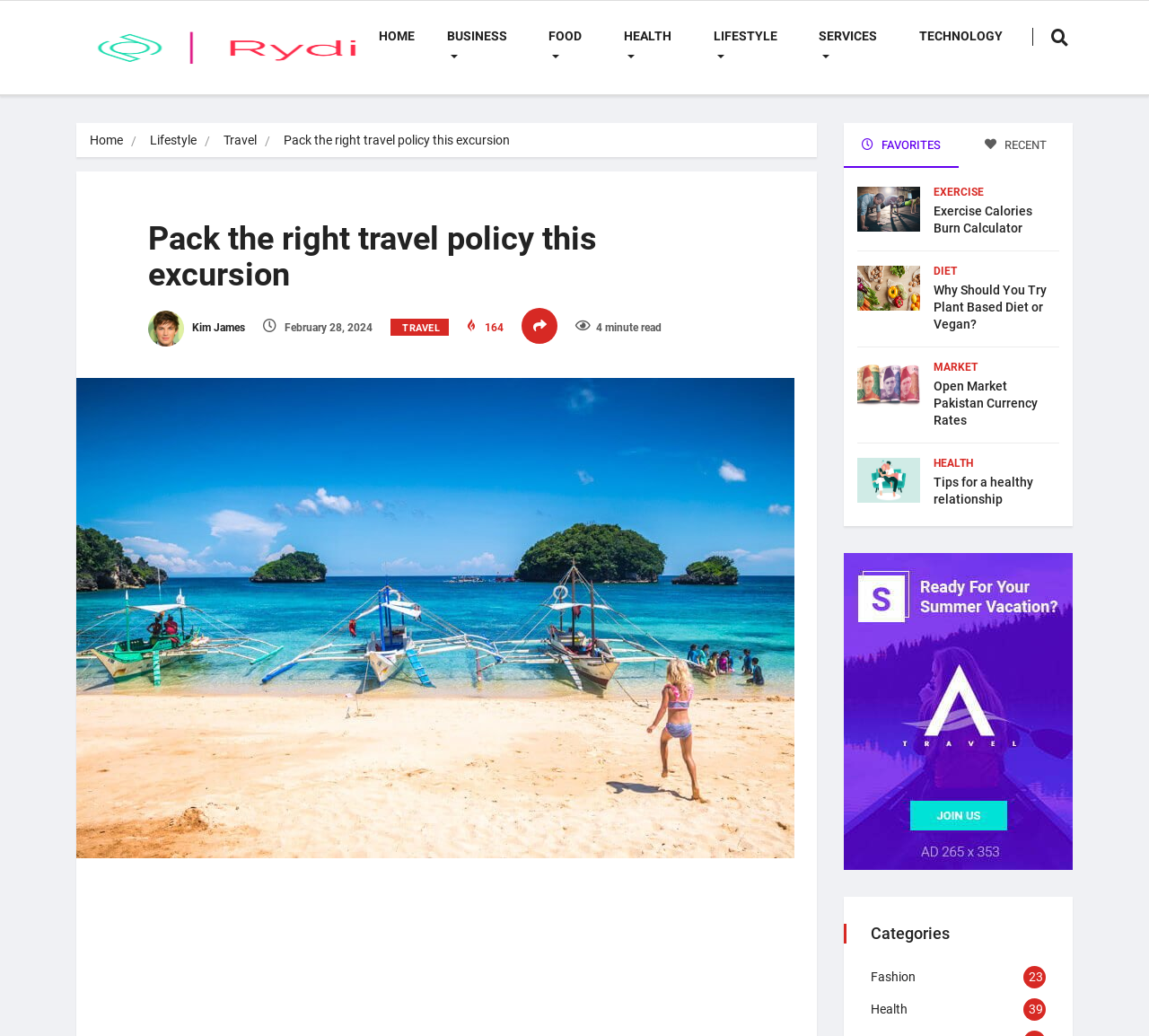Determine the bounding box coordinates of the target area to click to execute the following instruction: "Click on the EXERCISE link."

[0.812, 0.179, 0.856, 0.192]